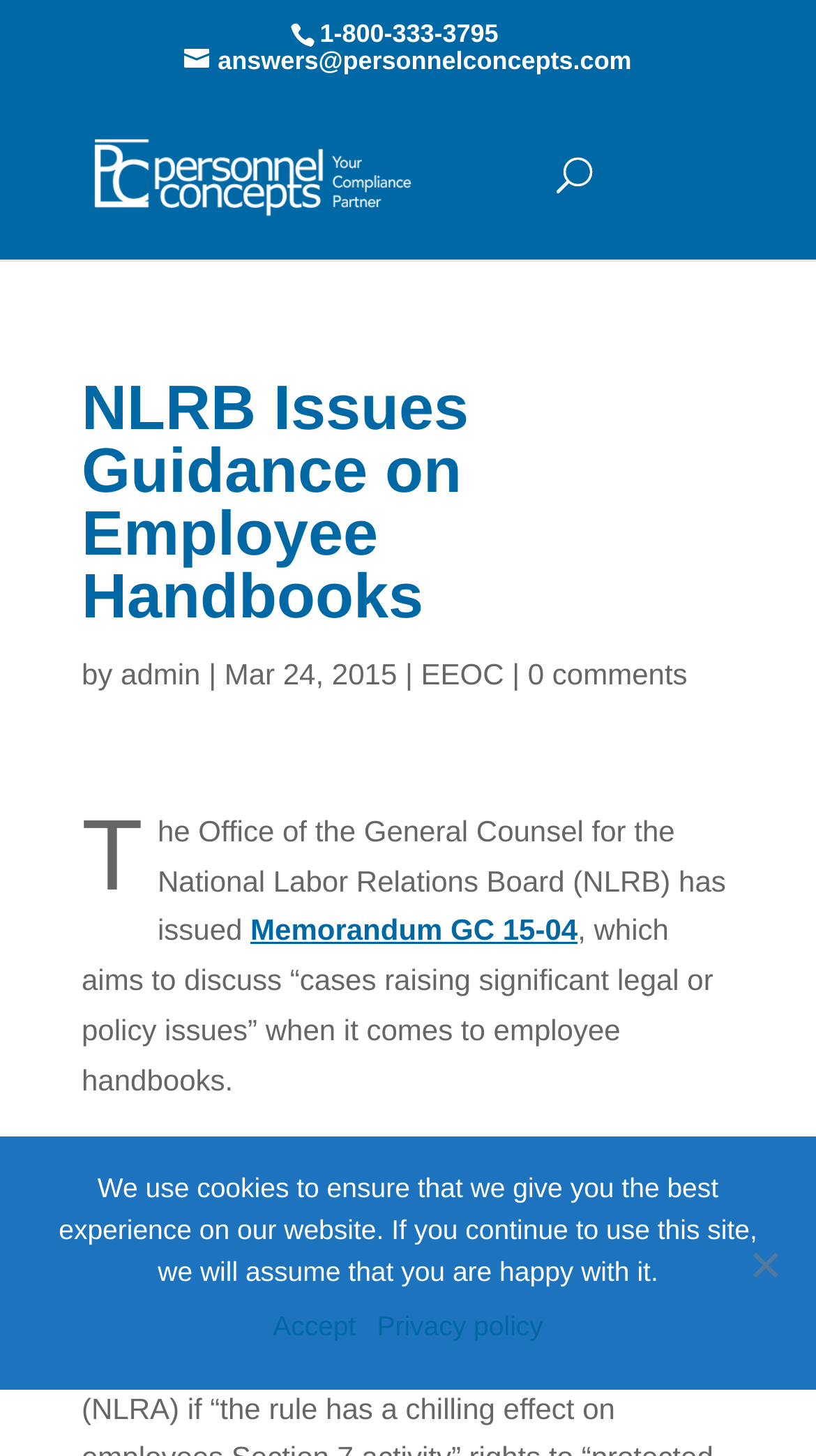Determine the bounding box coordinates of the element that should be clicked to execute the following command: "Send an email".

[0.226, 0.032, 0.774, 0.052]